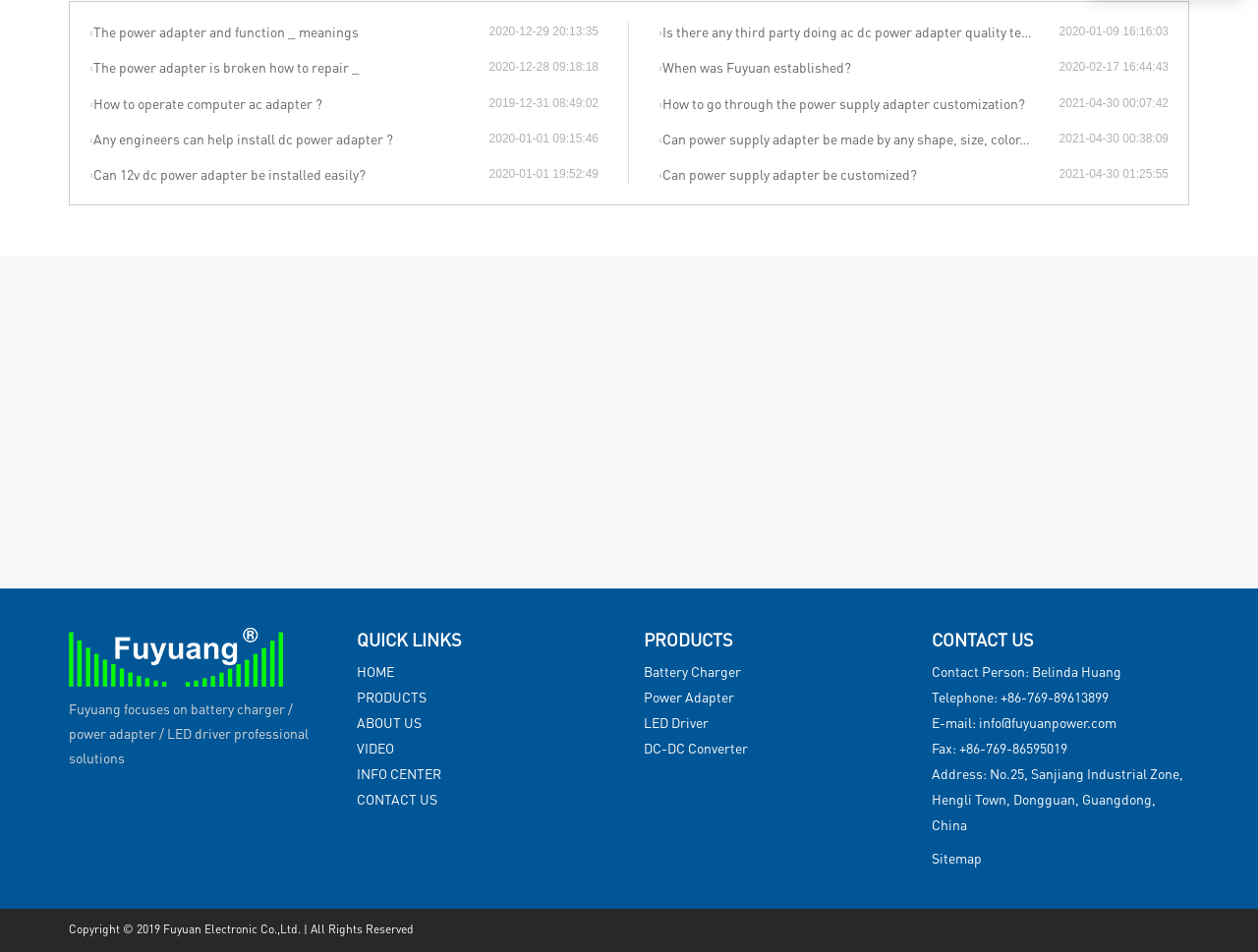Please determine the bounding box coordinates of the clickable area required to carry out the following instruction: "Go to the products page". The coordinates must be four float numbers between 0 and 1, represented as [left, top, right, bottom].

[0.283, 0.722, 0.339, 0.741]